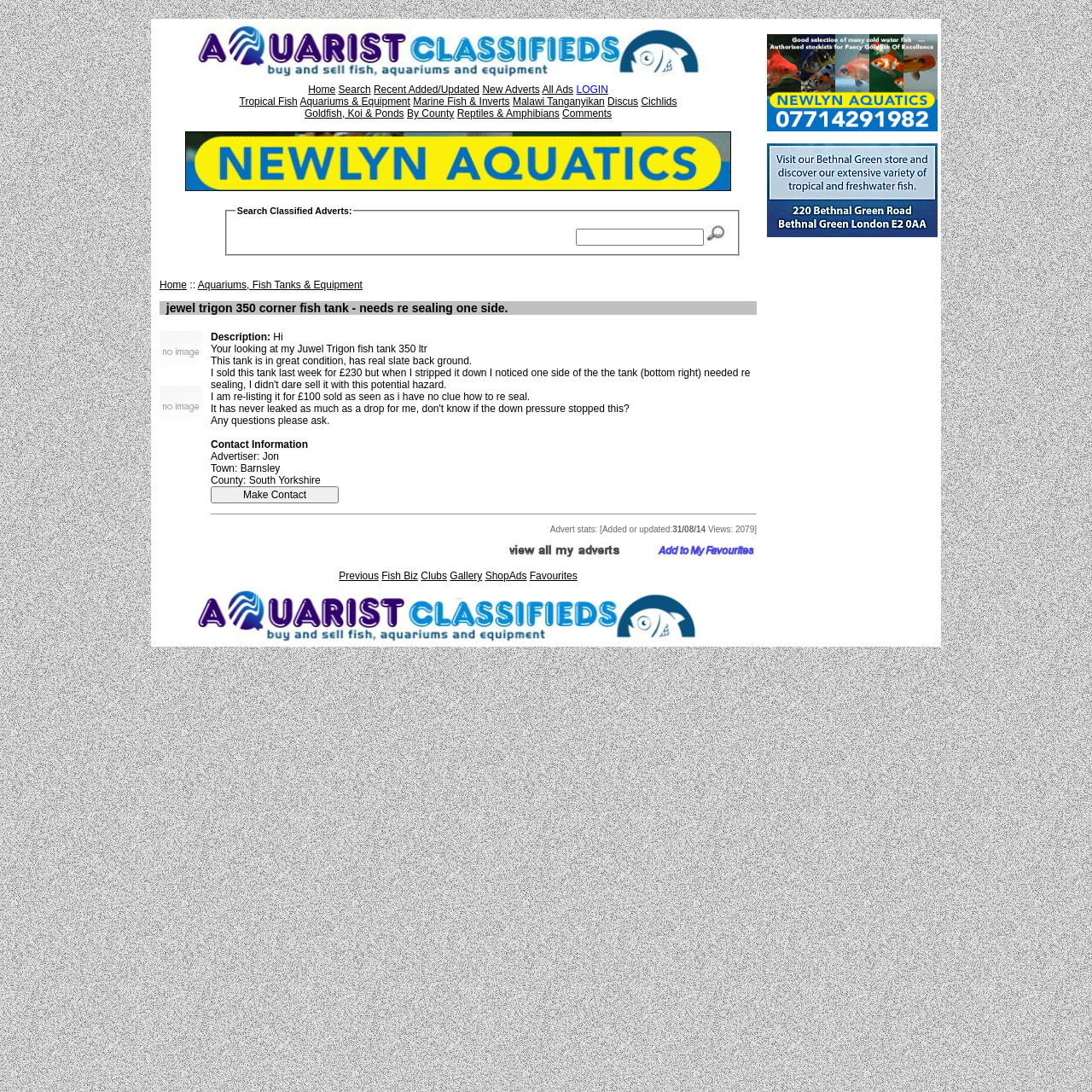Determine the bounding box for the UI element described here: "parent_node: Search Classified Adverts: name="keywords"".

[0.527, 0.209, 0.644, 0.225]